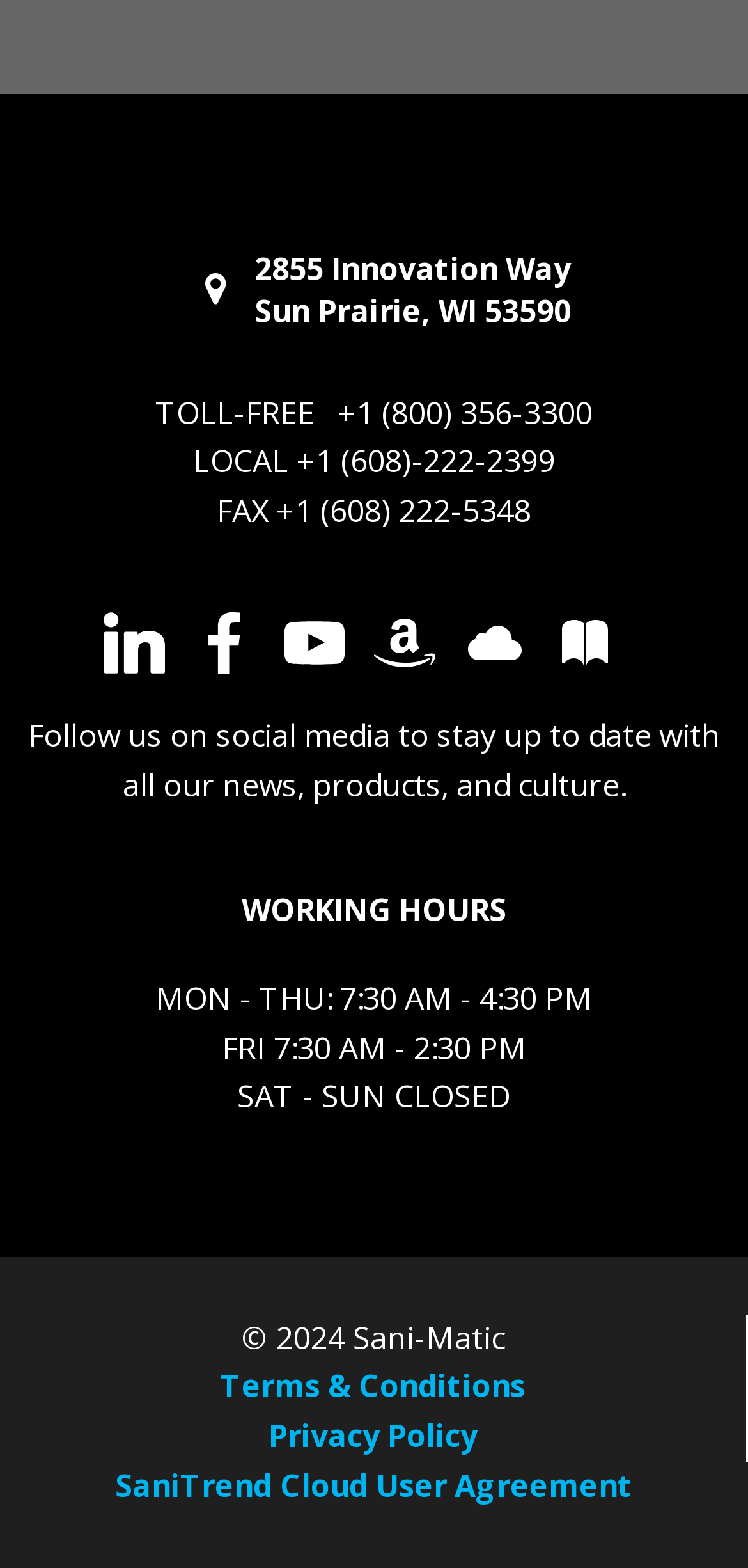Identify the bounding box coordinates of the region I need to click to complete this instruction: "View company address".

[0.237, 0.157, 0.763, 0.211]